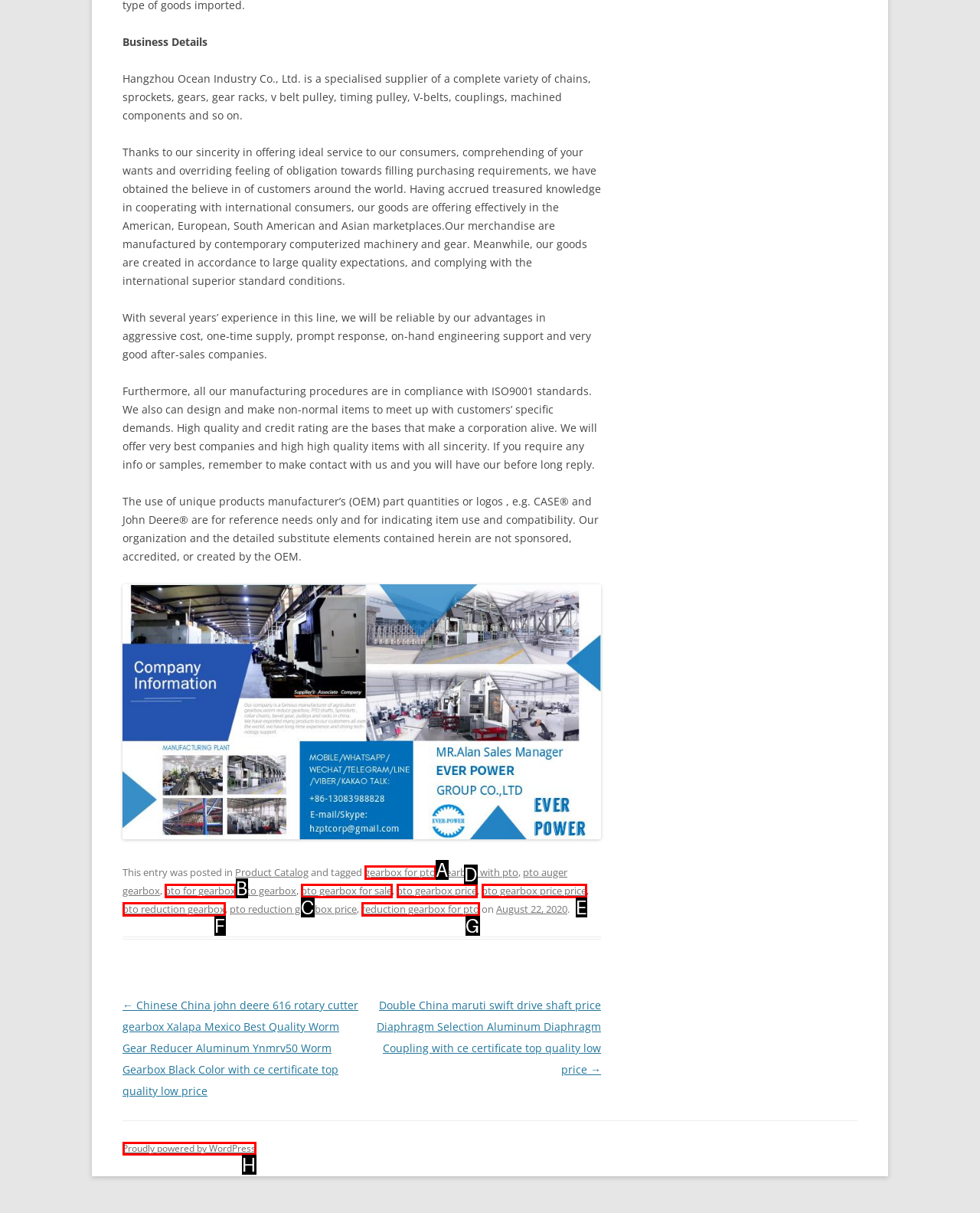Based on the given description: pto gearbox price price, determine which HTML element is the best match. Respond with the letter of the chosen option.

E